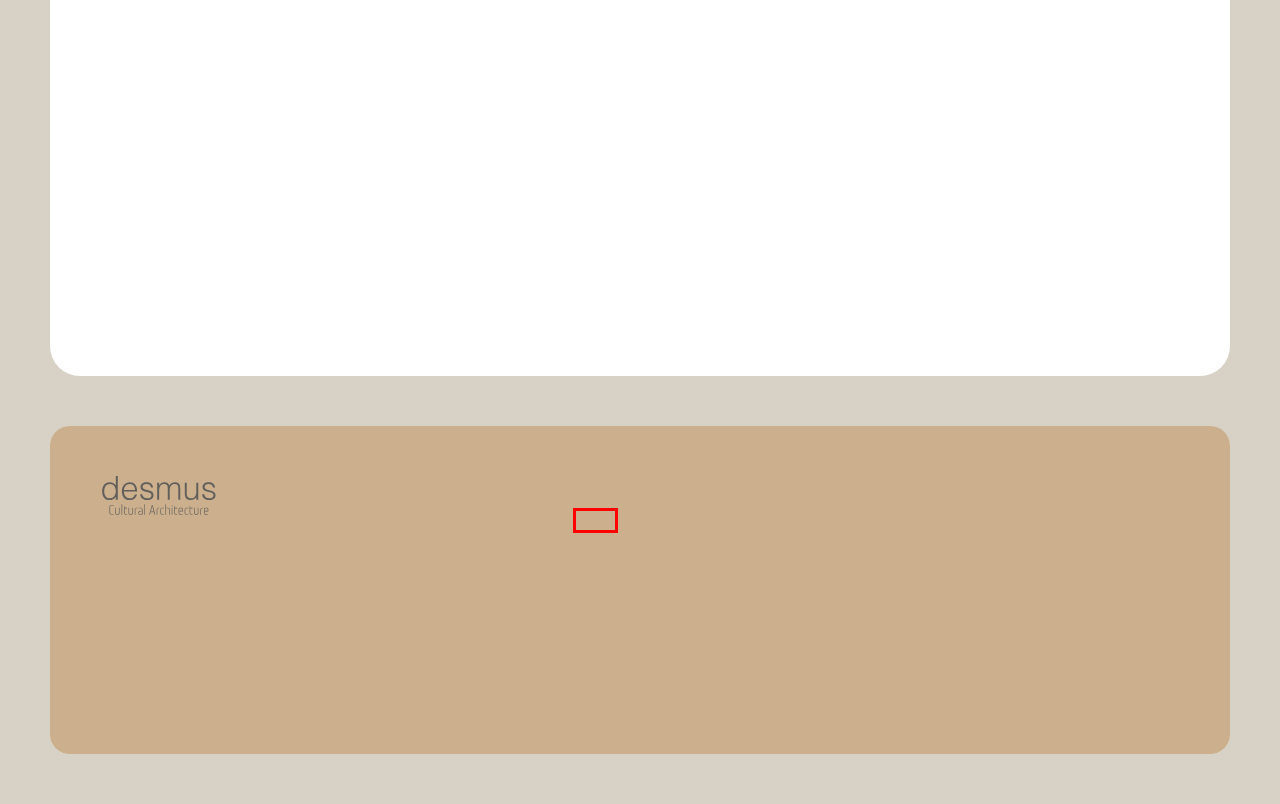Examine the screenshot of the webpage, noting the red bounding box around a UI element. Pick the webpage description that best matches the new page after the element in the red bounding box is clicked. Here are the candidates:
A. Press | Desmus Cultural Architecture | İstanbul
B. Terms & Conditions | Desmus
C. Contact | Desmus Cultural Architecture | İstanbul
D. Privacy Policy | Desmus
E. Projects | Desmus
F. Services | Desmus Cultural Architecture | Istanbul
G. Innovations | Desmus
H. Cookie Policy | Desmus Cultural Architecture | İstanbul

A